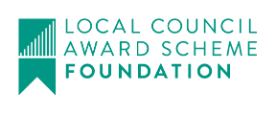What does the logo's design reflect?
Relying on the image, give a concise answer in one word or a brief phrase.

commitment to professionalism